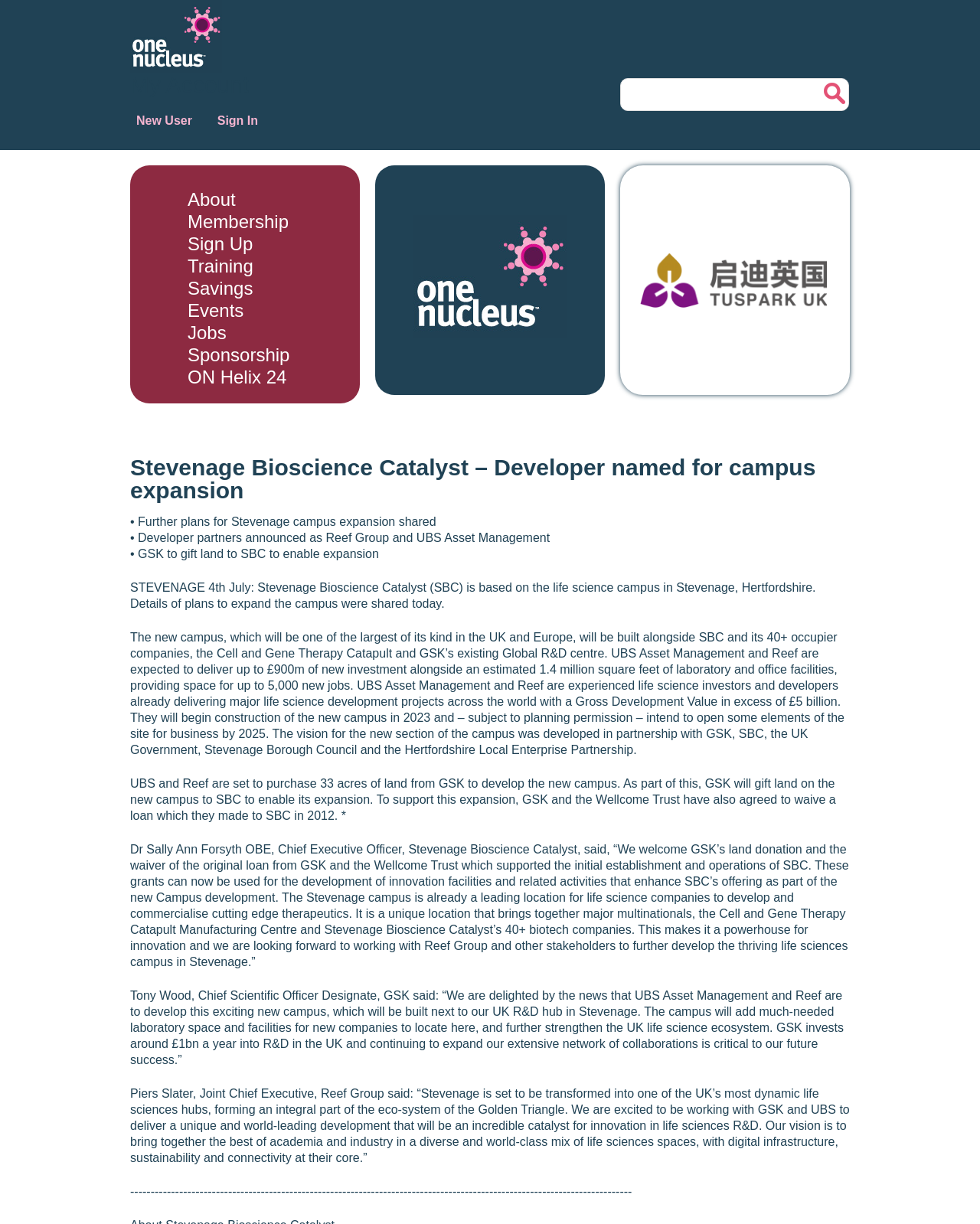Can you find the bounding box coordinates for the element that needs to be clicked to execute this instruction: "Click the 'About' link"? The coordinates should be given as four float numbers between 0 and 1, i.e., [left, top, right, bottom].

[0.188, 0.154, 0.316, 0.172]